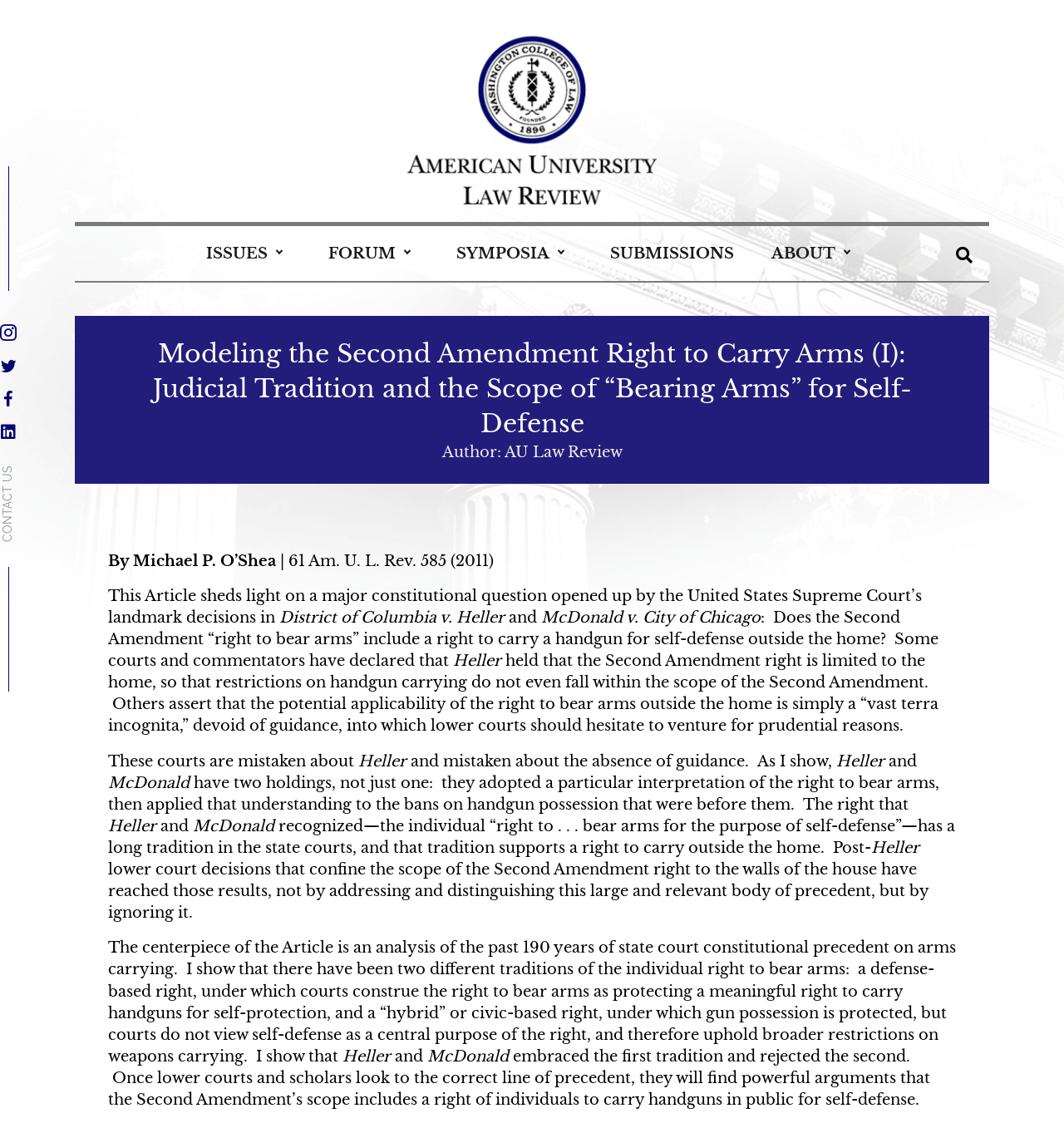Respond to the question with just a single word or phrase: 
How many links are in the top navigation bar?

5